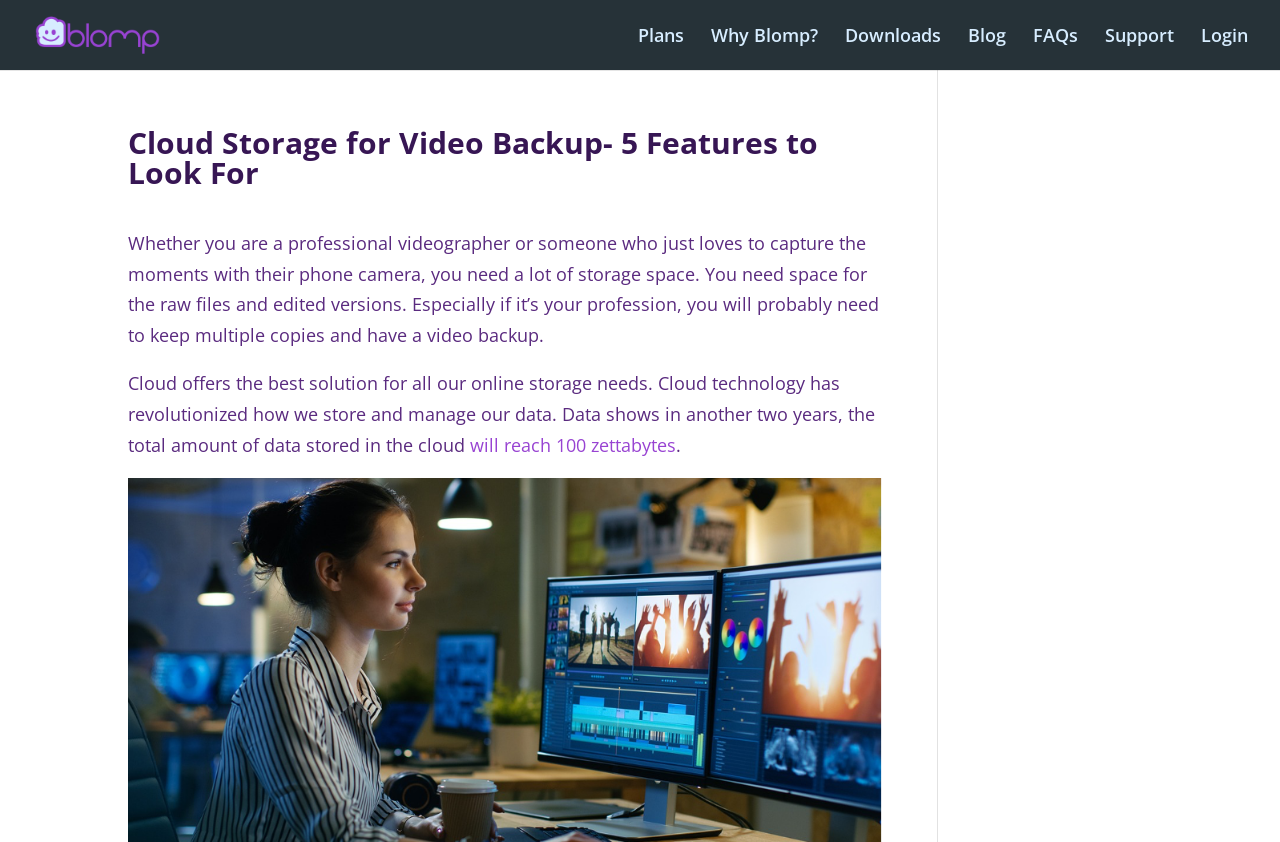Please find and generate the text of the main heading on the webpage.

Cloud Storage for Video Backup- 5 Features to Look For